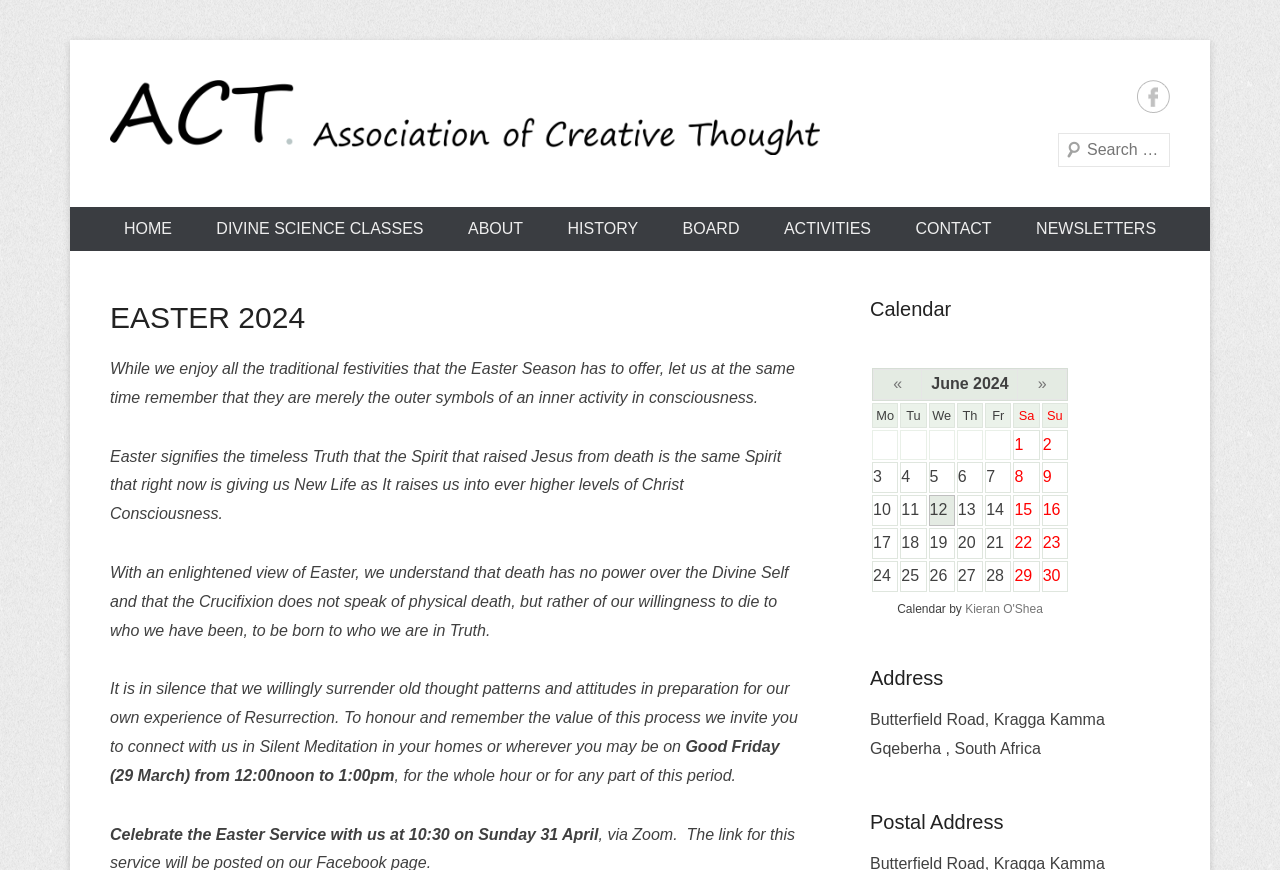What is the name of the organization?
Please respond to the question with as much detail as possible.

The name of the organization can be found in the top-left corner of the webpage, where it says 'ACT' with an image of the same name. This is likely the logo of the organization.